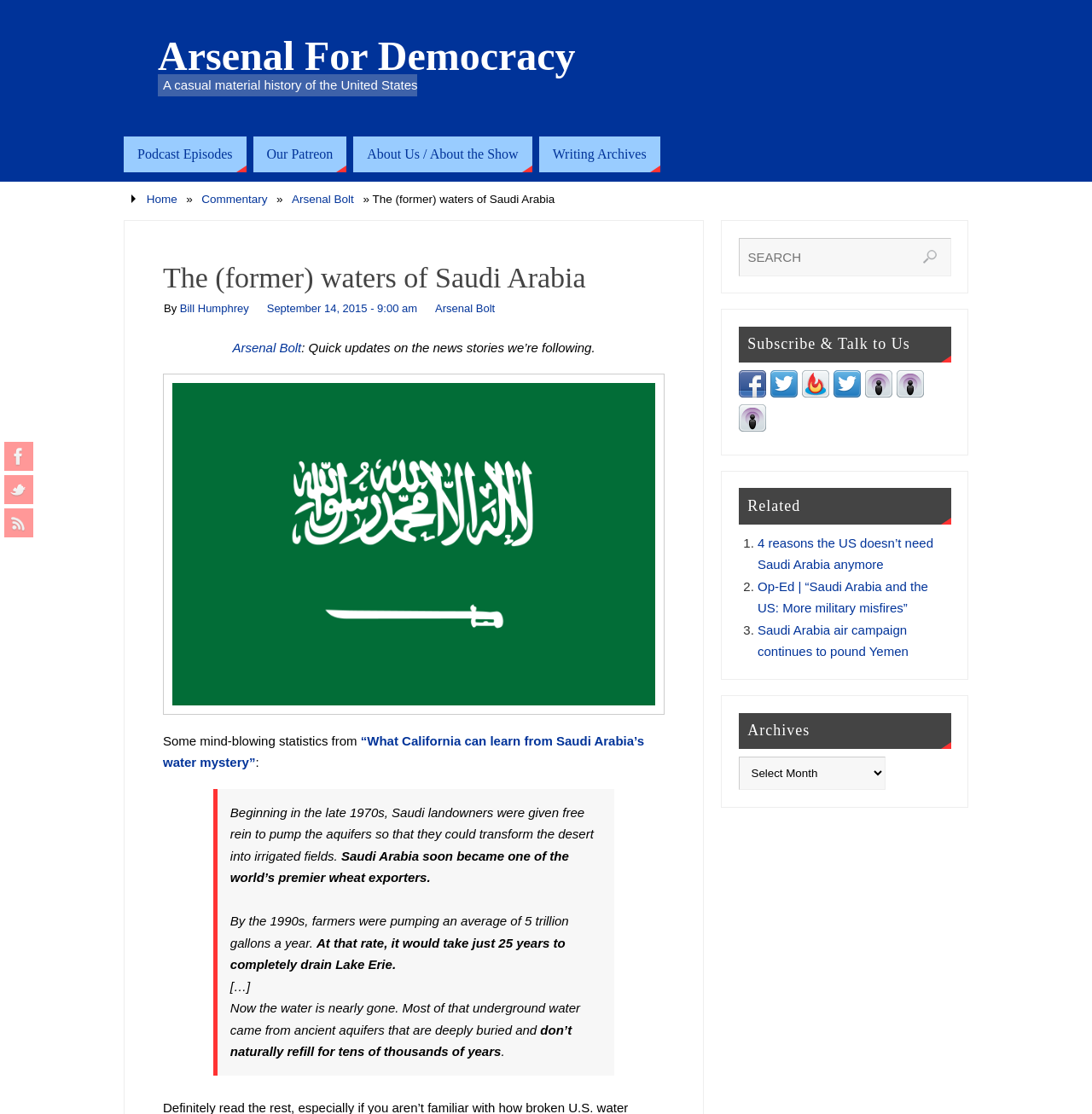What is the name of the website?
Provide a fully detailed and comprehensive answer to the question.

I determined the name of the website by looking at the link element with the text 'Arsenal For Democracy' at the top of the webpage, which is likely to be the website's title or logo.